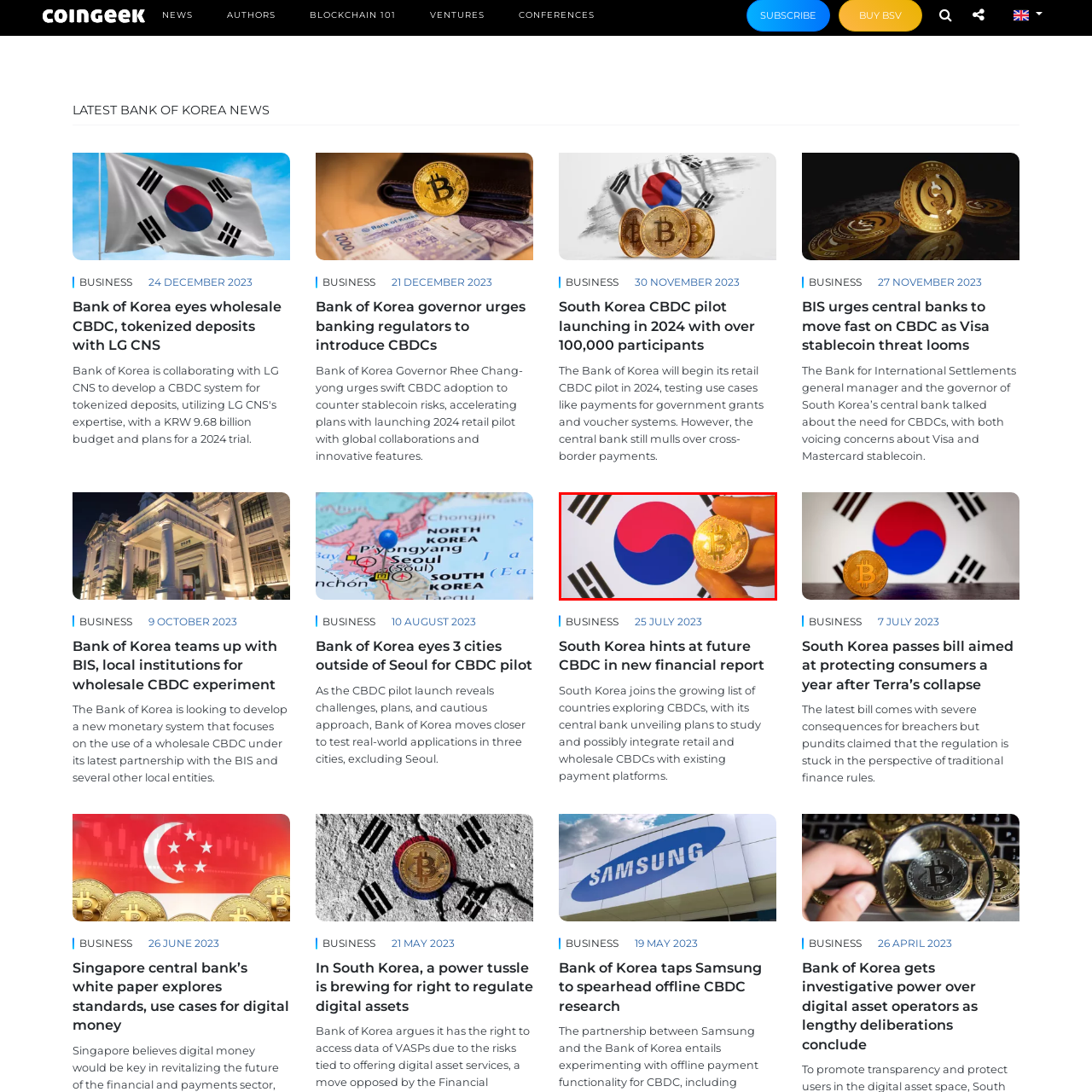What is the shape of the yin-yang symbol?
Direct your attention to the image bordered by the red bounding box and answer the question in detail, referencing the image.

The question inquires about the shape of the yin-yang symbol on the South Korean national flag. According to the image, the yin-yang symbol is centrally located on the flag, with blue and red halves. Hence, the answer is central.